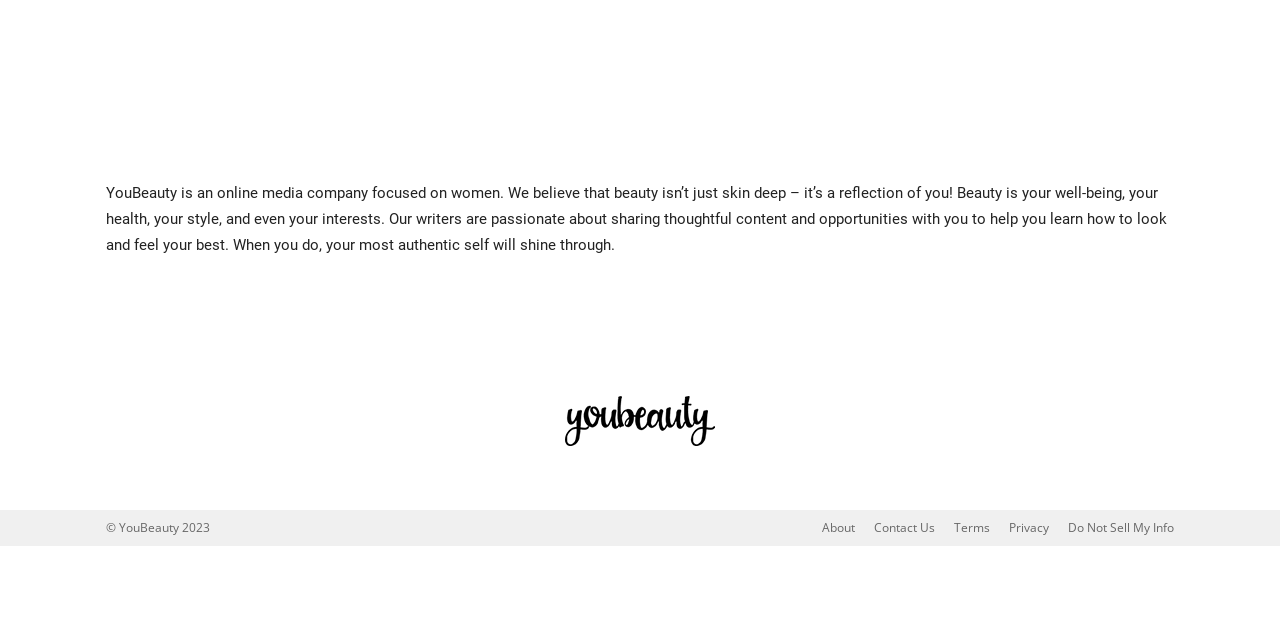Locate the bounding box coordinates of the UI element described by: "Do Not Sell My Info". Provide the coordinates as four float numbers between 0 and 1, formatted as [left, top, right, bottom].

[0.834, 0.81, 0.917, 0.838]